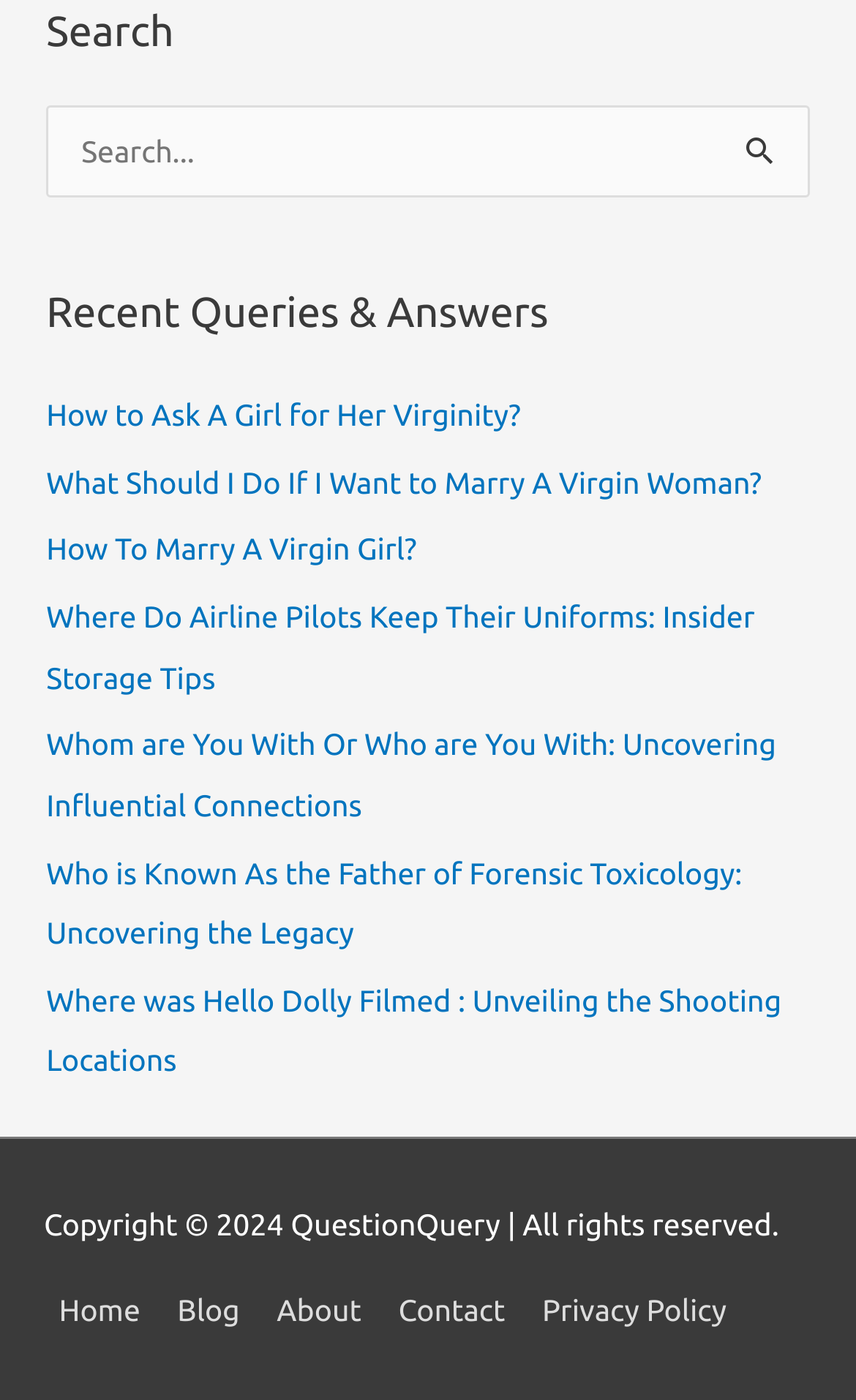What is the text next to the search button? Observe the screenshot and provide a one-word or short phrase answer.

Search